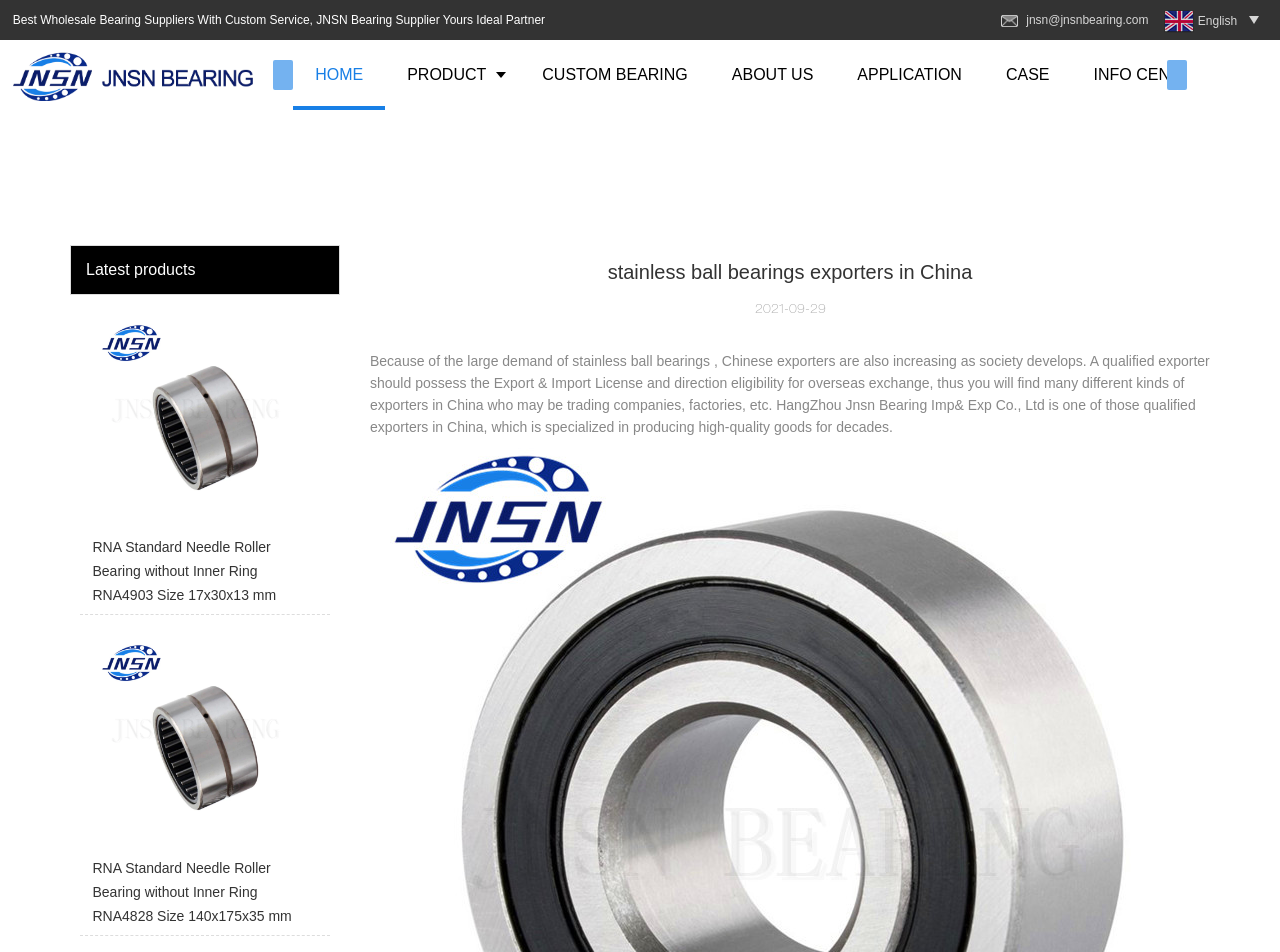What is the latest product mentioned on the webpage?
Please answer the question with as much detail as possible using the screenshot.

The latest product mentioned on the webpage is the RNA Standard Needle Roller Bearing, which is mentioned in the static text and accompanied by an image. There are two specific models mentioned, RNA4903 and RNA4828.